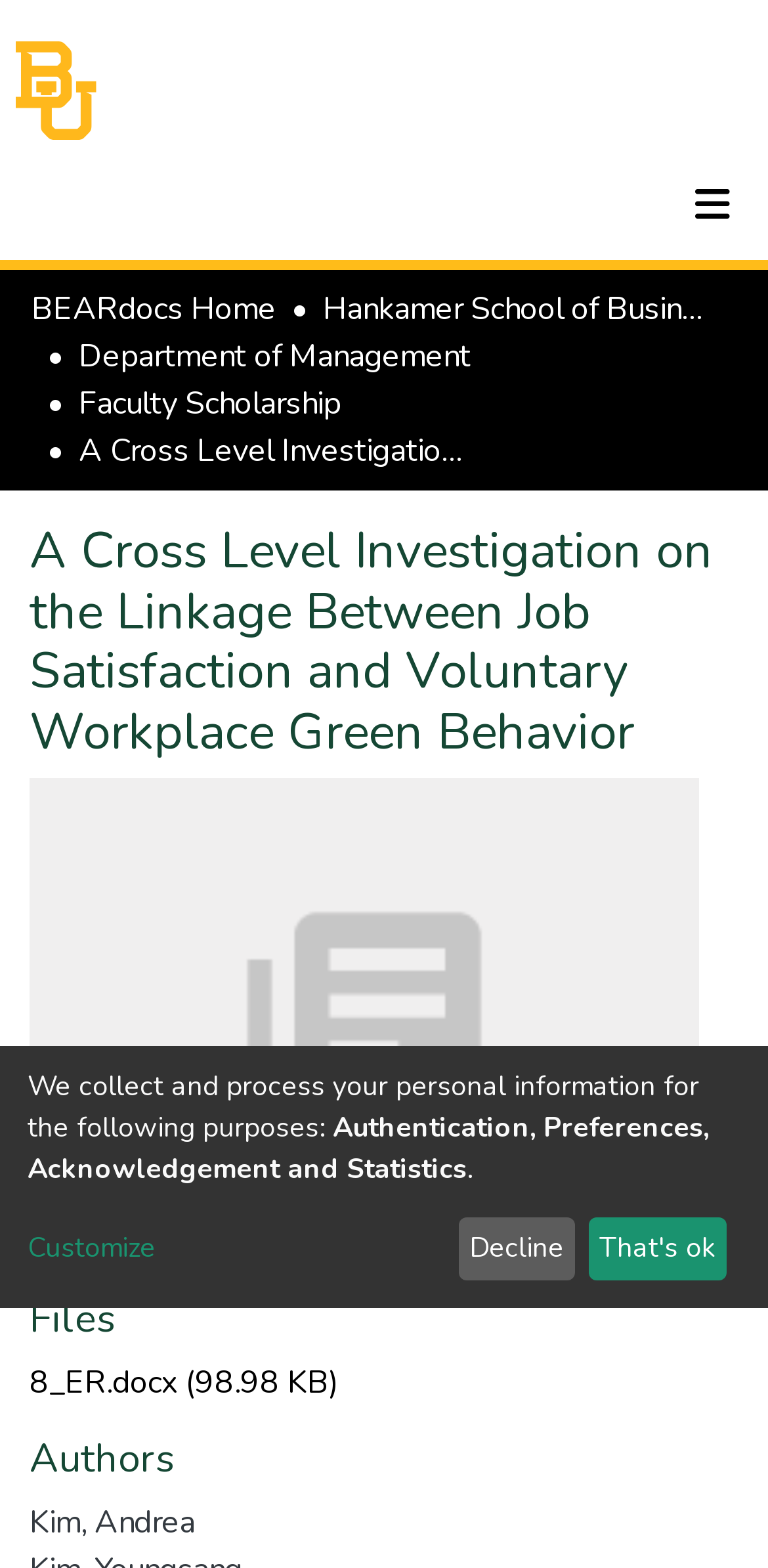Determine the bounding box coordinates of the clickable element to achieve the following action: 'Toggle navigation'. Provide the coordinates as four float values between 0 and 1, formatted as [left, top, right, bottom].

[0.856, 0.106, 1.0, 0.156]